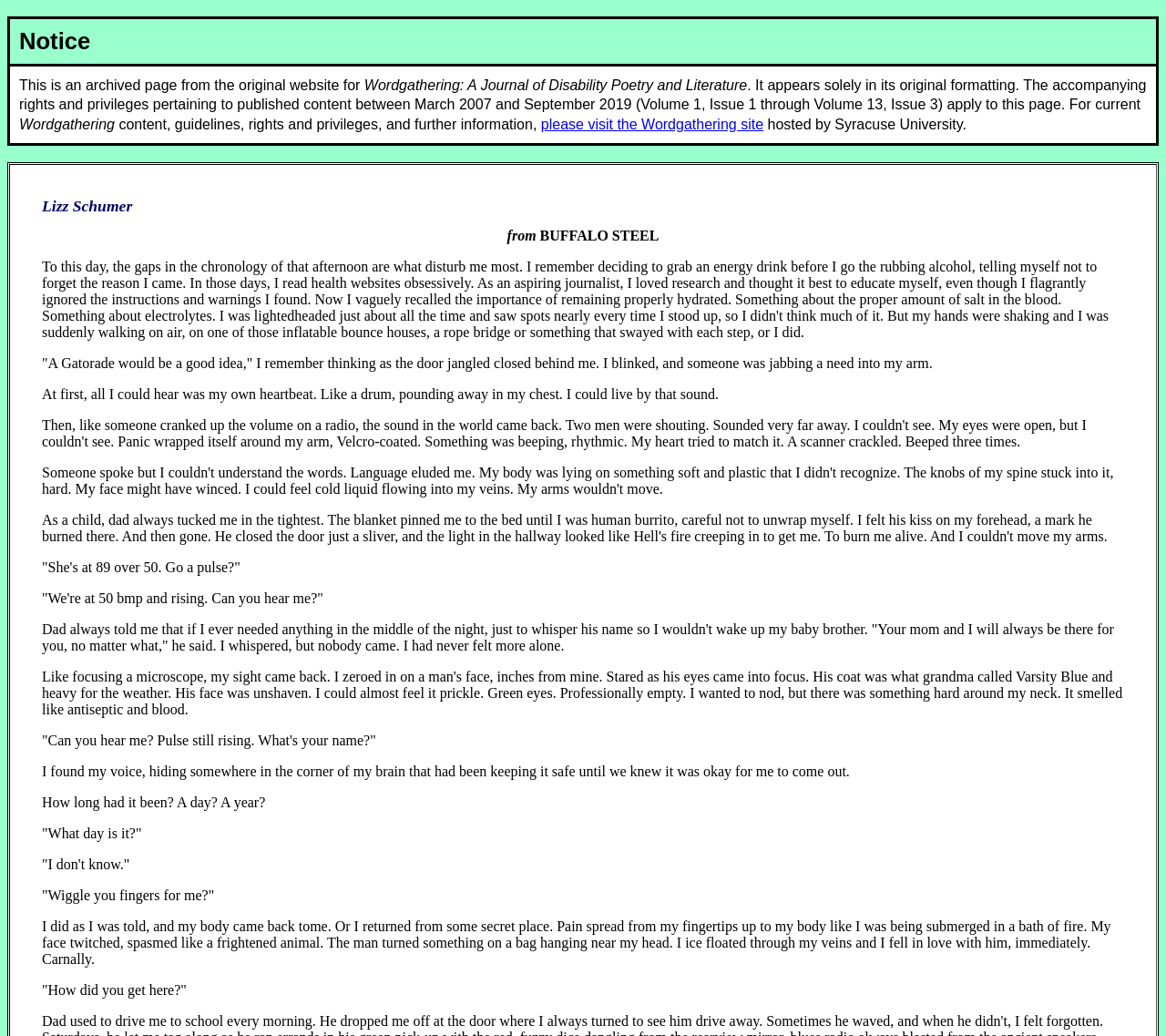What is the name of the journal?
Look at the image and respond to the question as thoroughly as possible.

The name of the journal can be found in the static text element 'Wordgathering: A Journal of Disability Poetry and Literature' which is located at the top of the page.